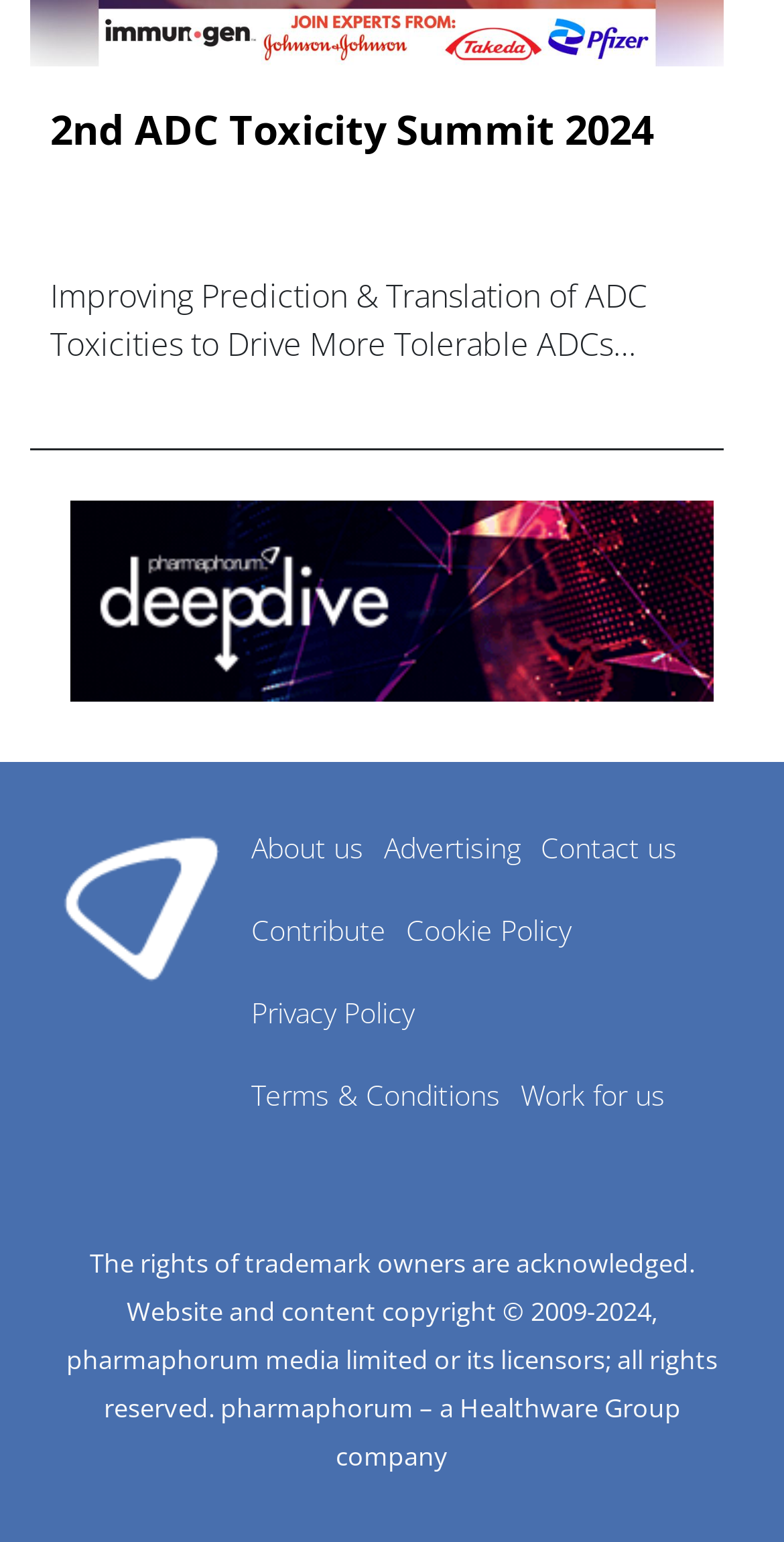What is the name of the company that owns the website?
From the screenshot, supply a one-word or short-phrase answer.

Healthware Group